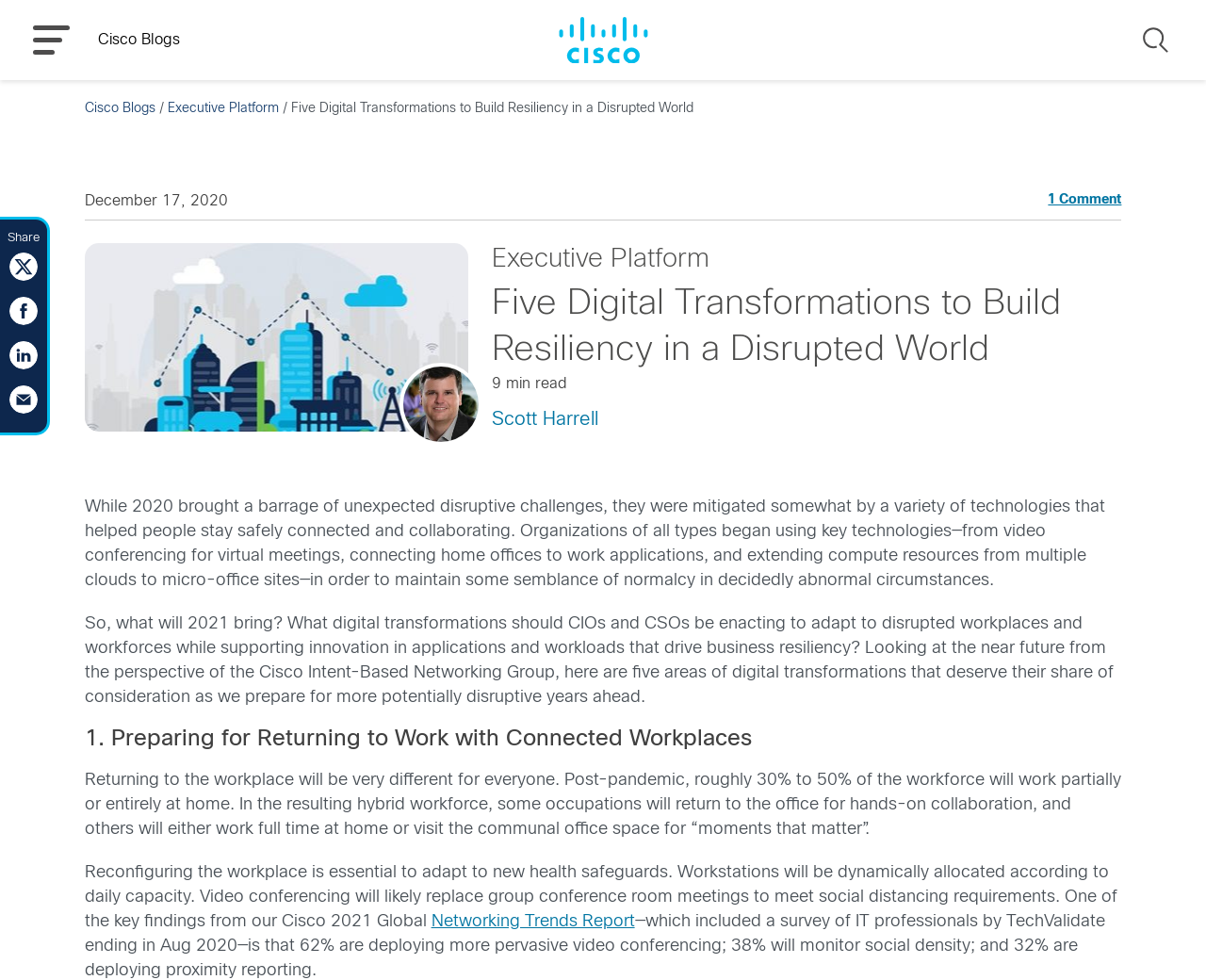Bounding box coordinates should be provided in the format (top-left x, top-left y, bottom-right x, bottom-right y) with all values between 0 and 1. Identify the bounding box for this UI element: Networking Trends Report

[0.357, 0.933, 0.526, 0.949]